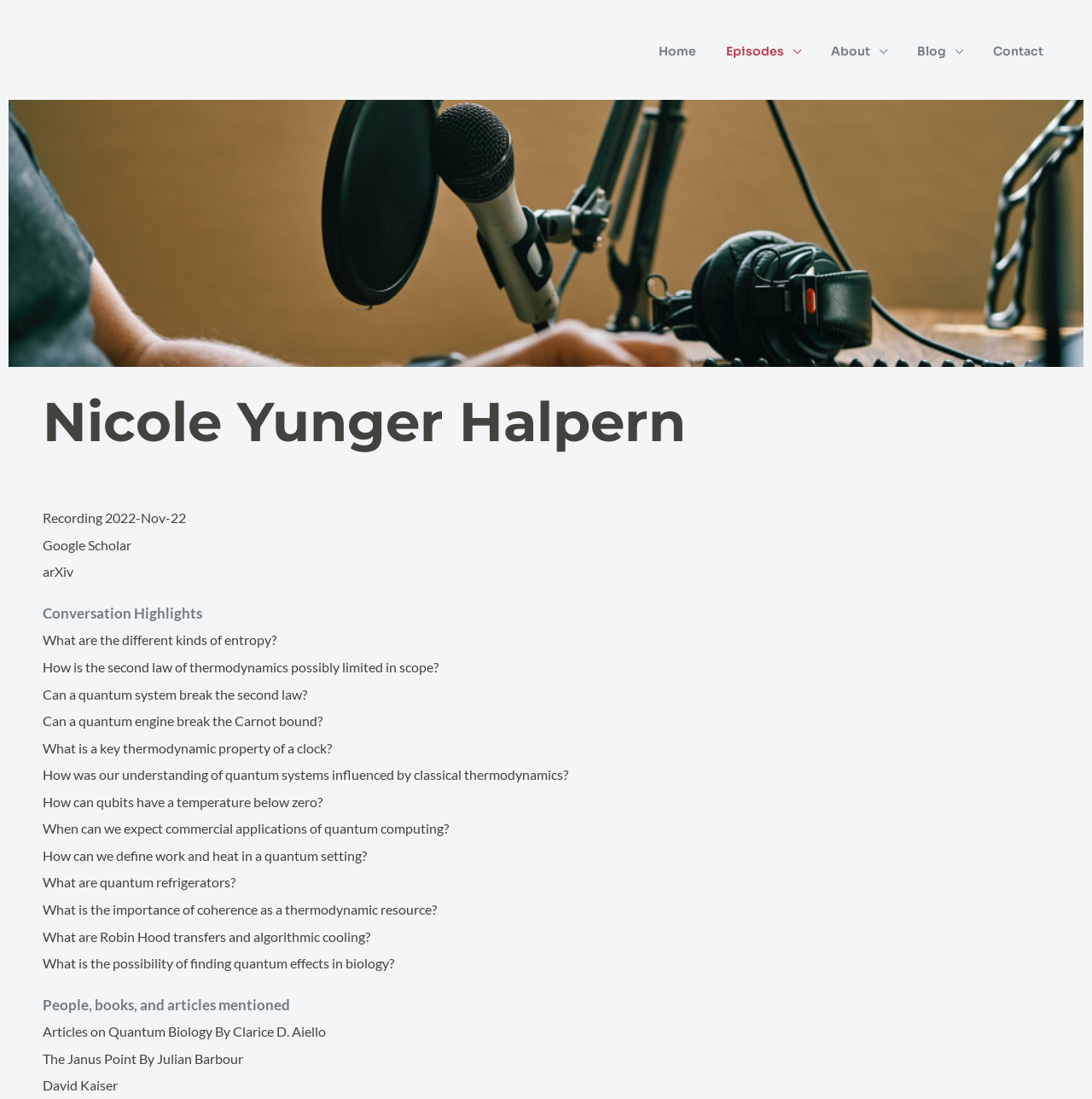Locate the bounding box coordinates of the segment that needs to be clicked to meet this instruction: "Read about What are the different kinds of entropy?".

[0.039, 0.574, 0.268, 0.59]